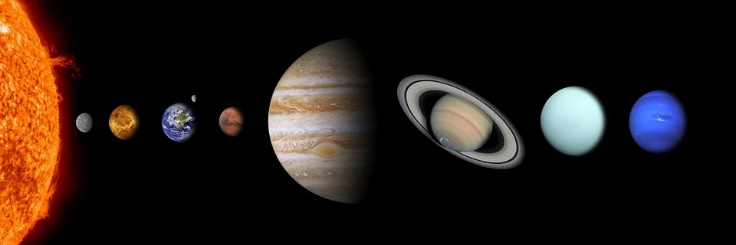Give a thorough explanation of the image.

This stunning image illustrates the solar system's celestial bodies, showcasing the Sun and the eight planets in their majestic alignment. From left to right, the Sun is depicted as a bright, fiery orb, followed by the rocky inner planets: Mercury, Venus, Earth, and Mars, each contributing to the rich diversity of our solar system. Transitioning to the outer planets, we see the gas giants Jupiter and Saturn, characterized by their impressive ring systems and swirling clouds. Finally, Uranus and Neptune complete the portrayal, with their distinctive blue and green hues representing their unique atmospheric compositions. This visual representation ties in seamlessly with the theme of "Planets in the Birth Chart," exploring how these celestial bodies influence individual personalities and life paths in the context of astrology.